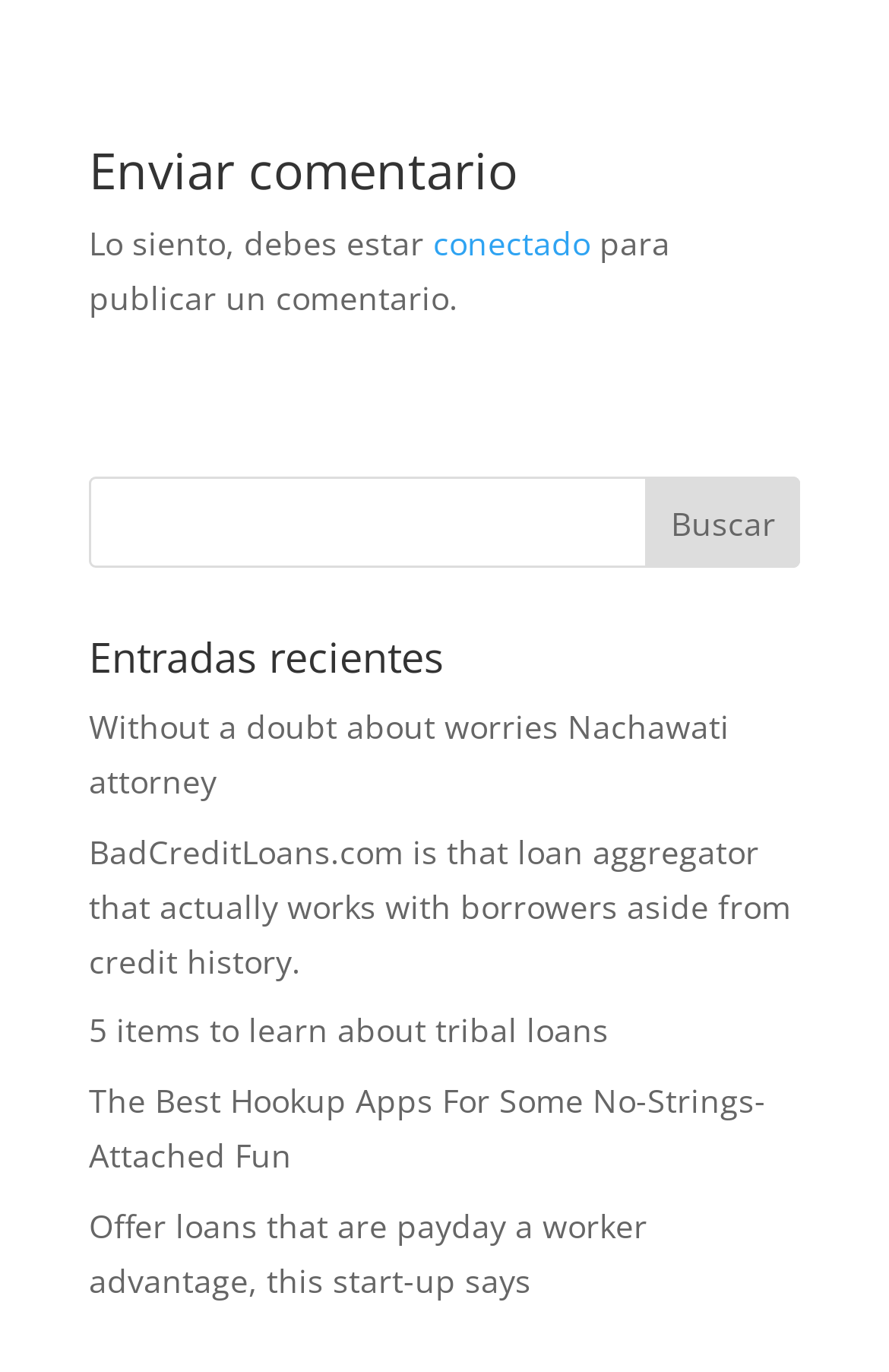Reply to the question with a single word or phrase:
What is the purpose of the textbox?

Search